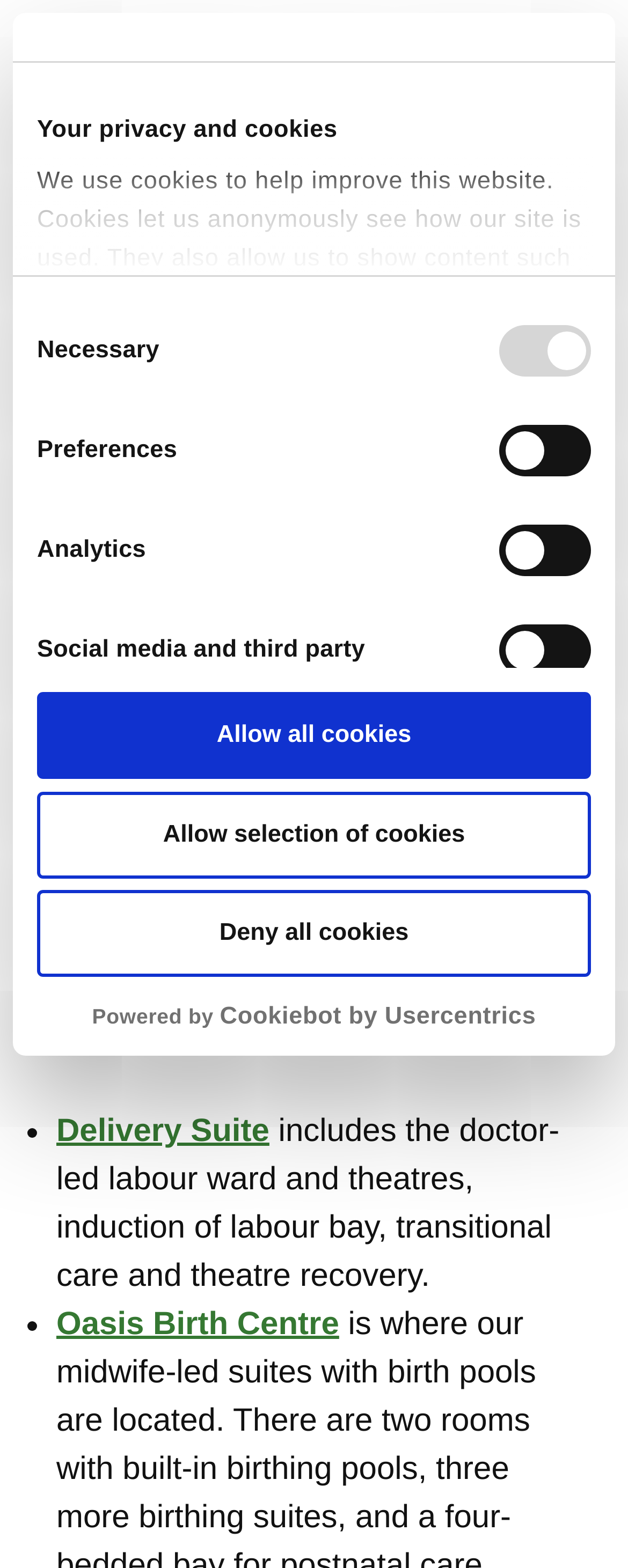Use a single word or phrase to answer the following:
How many navigation links are available?

6